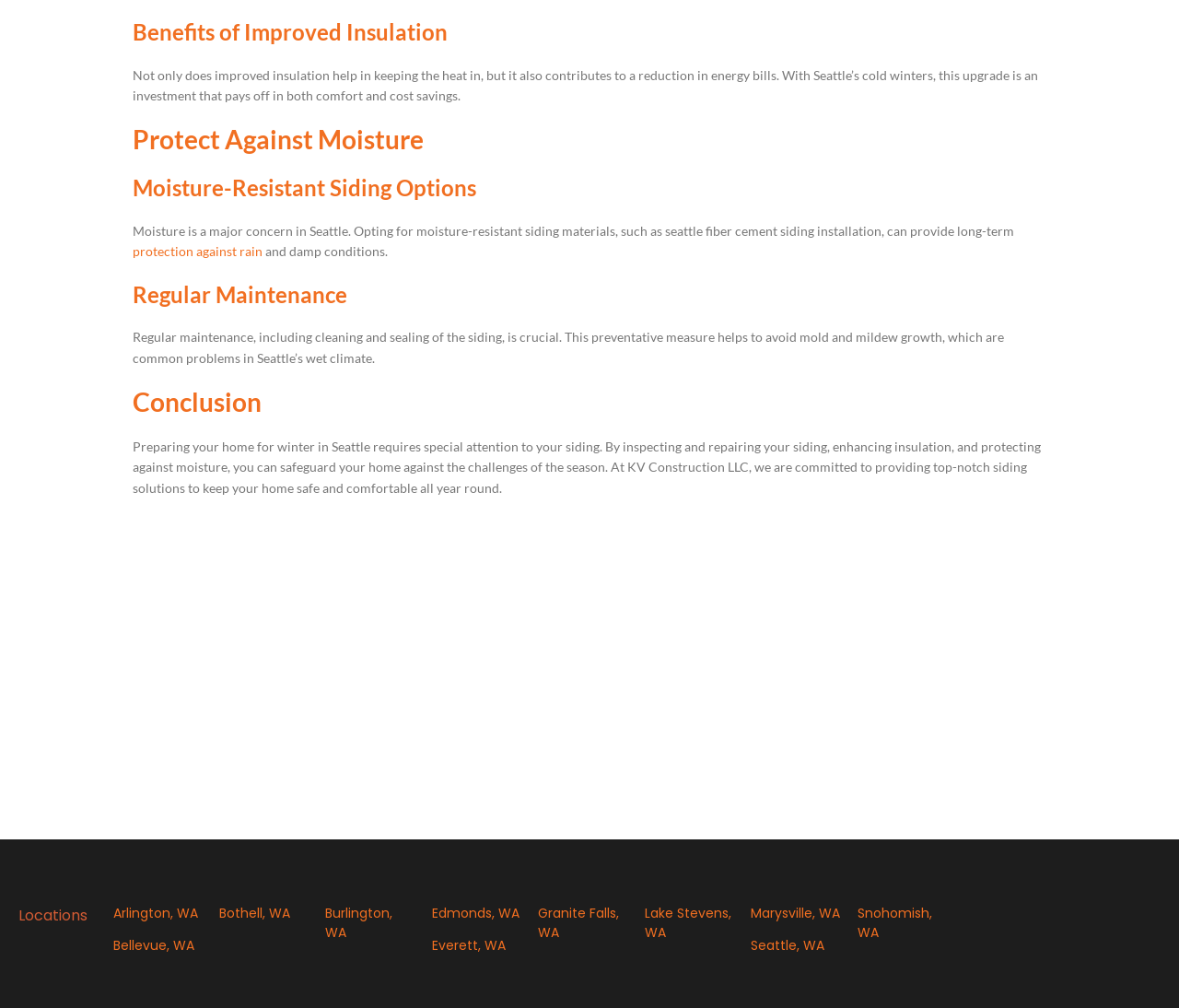What is the purpose of inspecting and repairing siding?
Please look at the screenshot and answer in one word or a short phrase.

Safeguard home against winter challenges